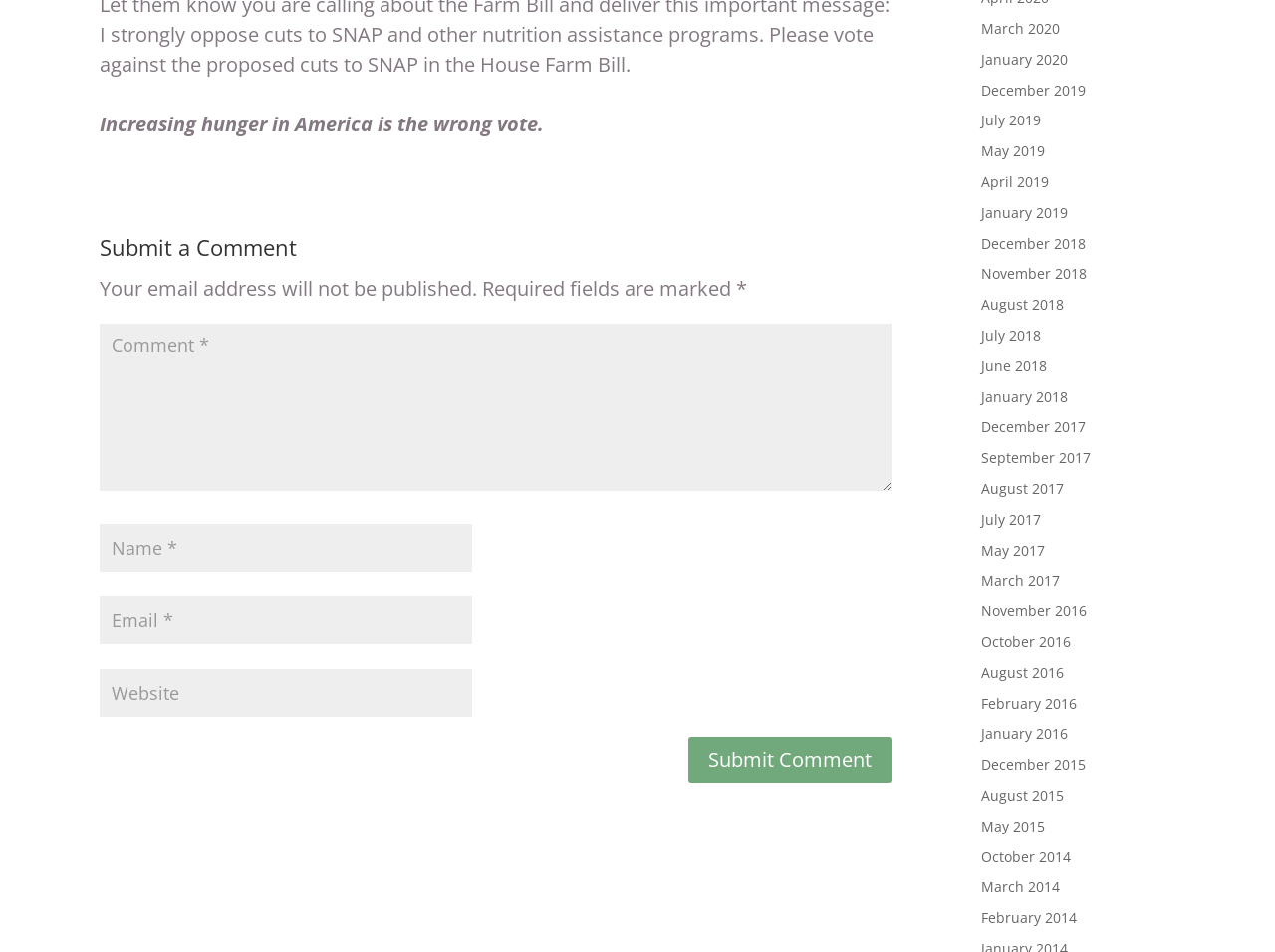Using a single word or phrase, answer the following question: 
How many required fields are there in the comment form?

3